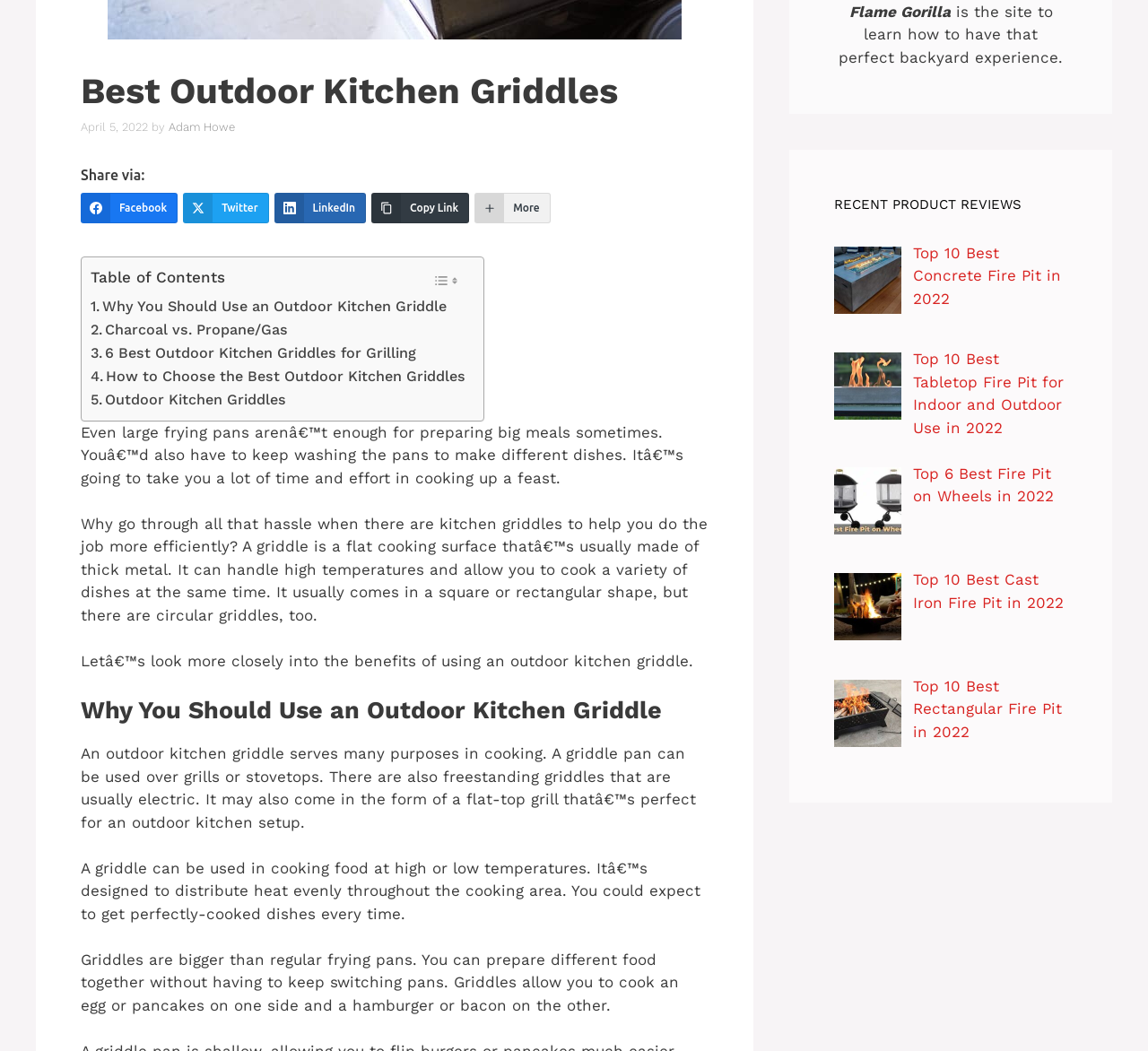Given the element description "Charcoal vs. Propane/Gas", identify the bounding box of the corresponding UI element.

[0.079, 0.303, 0.251, 0.325]